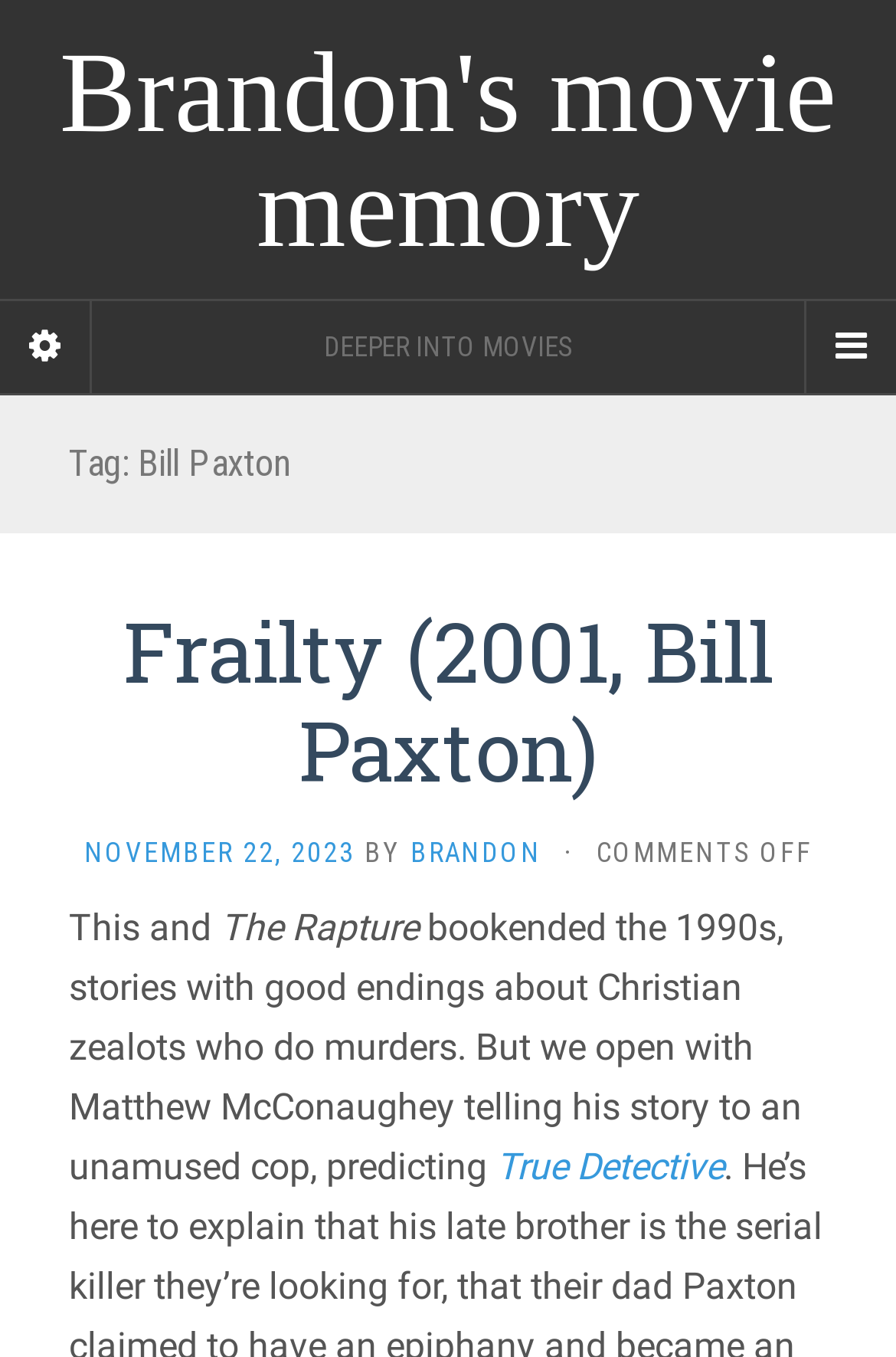Describe all visible elements and their arrangement on the webpage.

The webpage is dedicated to Bill Paxton and appears to be a blog or article about his movies. At the top, there is a heading "Brandon's movie memory" which is also a link. Below it, there is a heading "DEEPER INTO MOVIES" and two buttons, "Sidebar" and "Navigation Menu", positioned on the left and right sides, respectively.

Further down, there is a heading "Tag: Bill Paxton" which contains a section about the movie "Frailty" (2001, Bill Paxton). This section includes a link to the movie title, a publication date "NOVEMBER 22, 2023", and the author's name "BRANDON". There is also a brief text passage that discusses the movie, mentioning another movie "The Rapture" and referencing the TV series "True Detective".

The text passage is divided into several paragraphs, with the first paragraph starting with "This and" and the second paragraph discussing the plot of the movie. The text is positioned below the movie title and author information, and spans across the majority of the page's width.